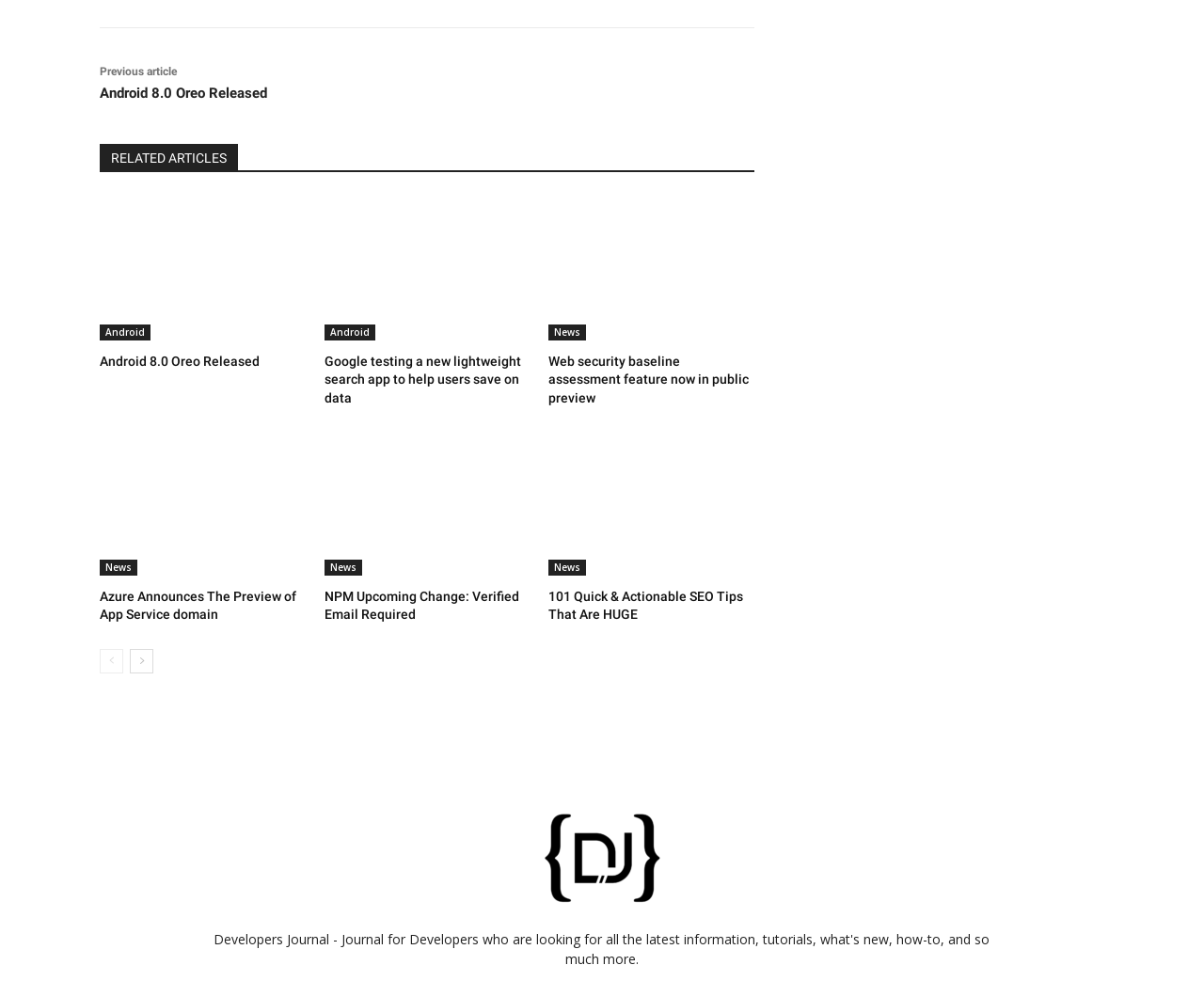Please indicate the bounding box coordinates of the element's region to be clicked to achieve the instruction: "Read the 'Google testing a new lightweight search app to help users save on data' article". Provide the coordinates as four float numbers between 0 and 1, i.e., [left, top, right, bottom].

[0.269, 0.2, 0.44, 0.347]